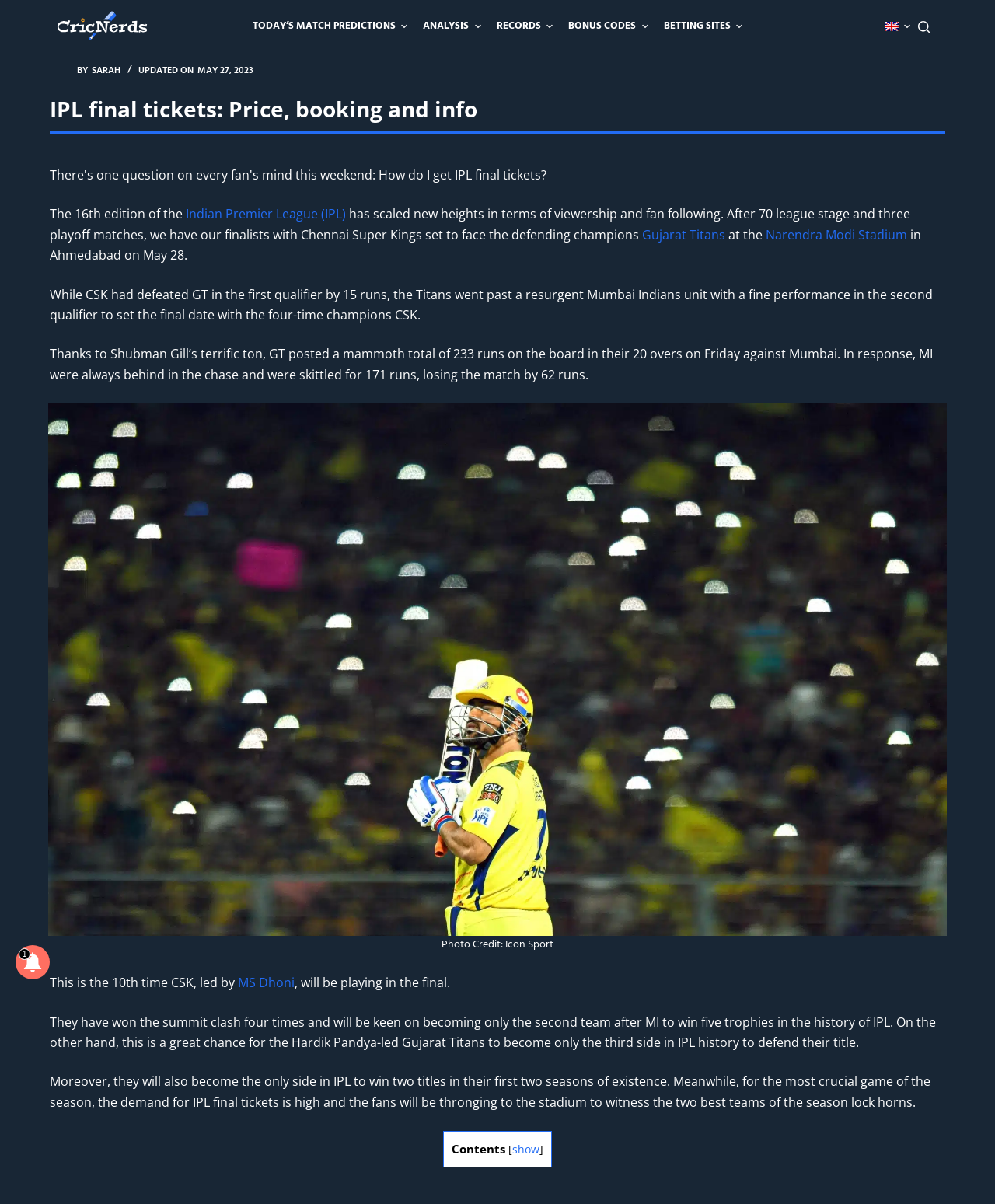Ascertain the bounding box coordinates for the UI element detailed here: "Betting Sites". The coordinates should be provided as [left, top, right, bottom] with each value being a float between 0 and 1.

[0.659, 0.0, 0.754, 0.044]